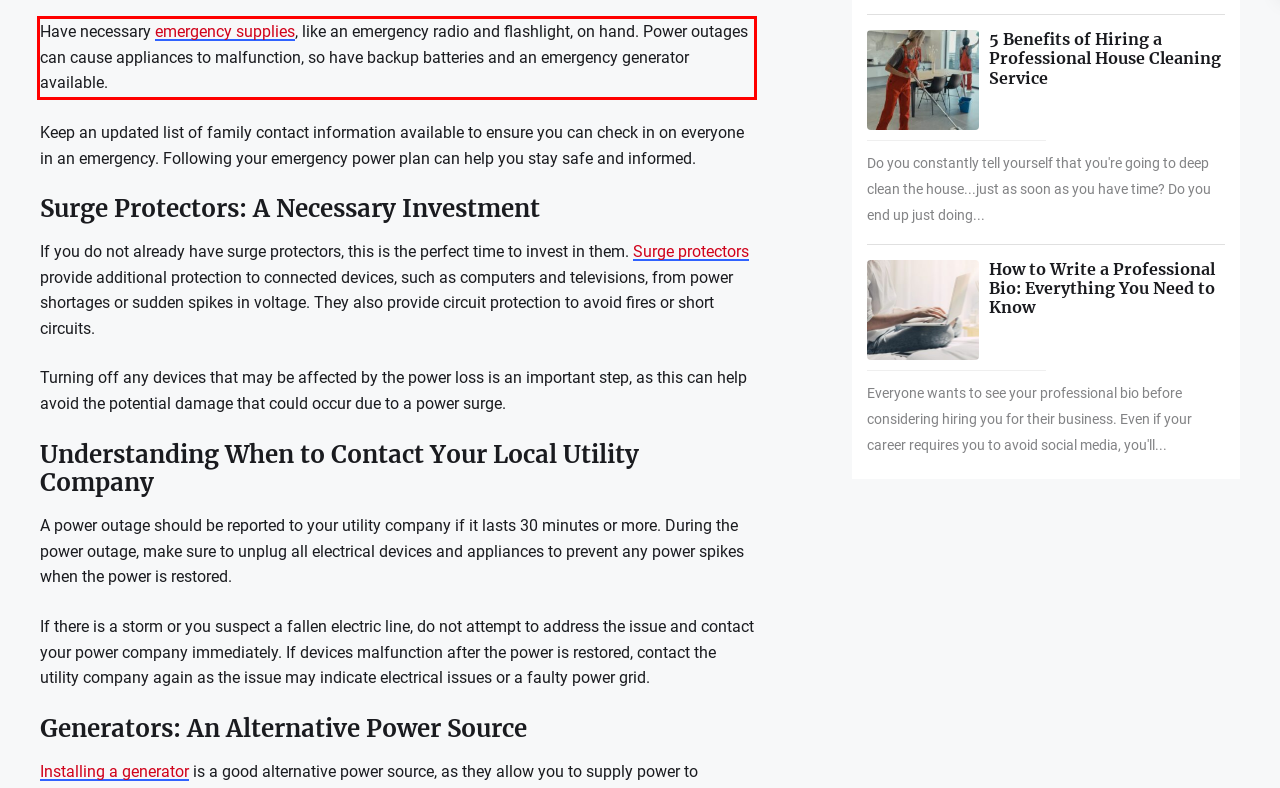Please examine the screenshot of the webpage and read the text present within the red rectangle bounding box.

Have necessary emergency supplies, like an emergency radio and flashlight, on hand. Power outages can cause appliances to malfunction, so have backup batteries and an emergency generator available.